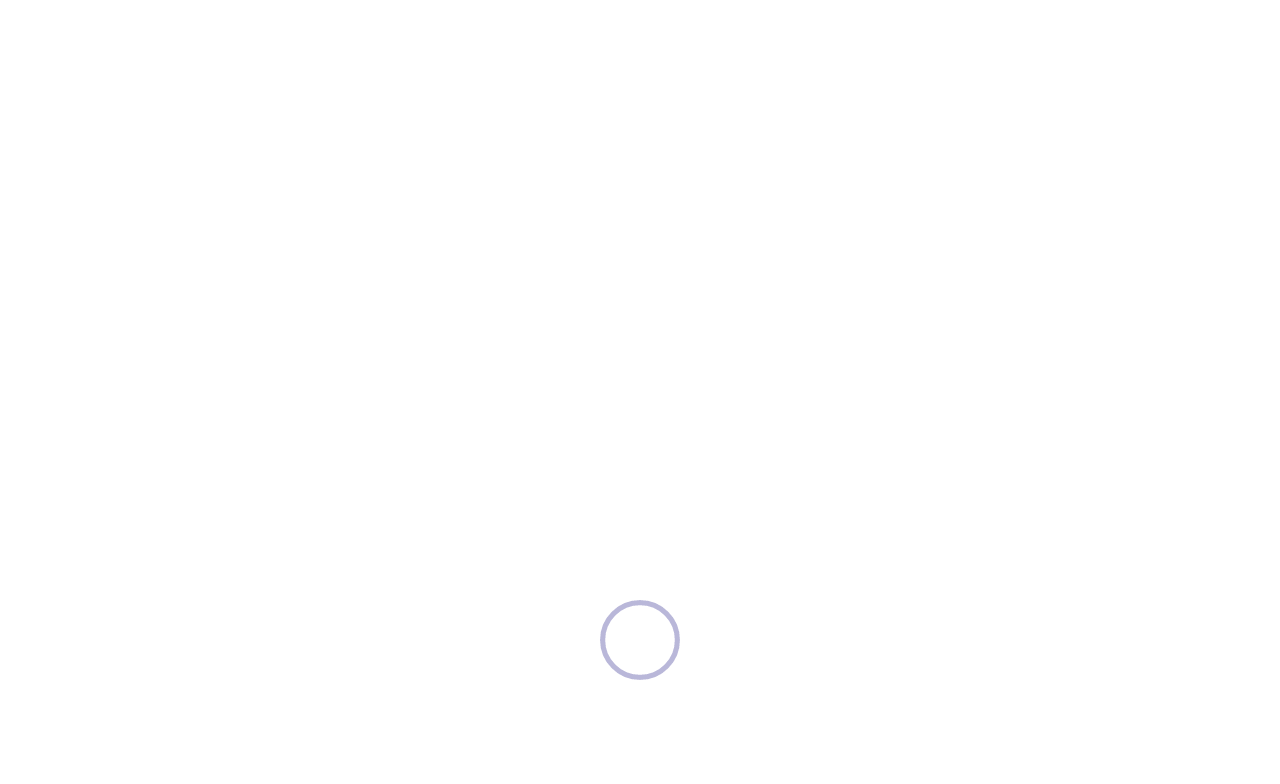Identify the bounding box coordinates for the element that needs to be clicked to fulfill this instruction: "Explore 1ST SHIFT option". Provide the coordinates in the format of four float numbers between 0 and 1: [left, top, right, bottom].

[0.43, 0.417, 0.476, 0.436]